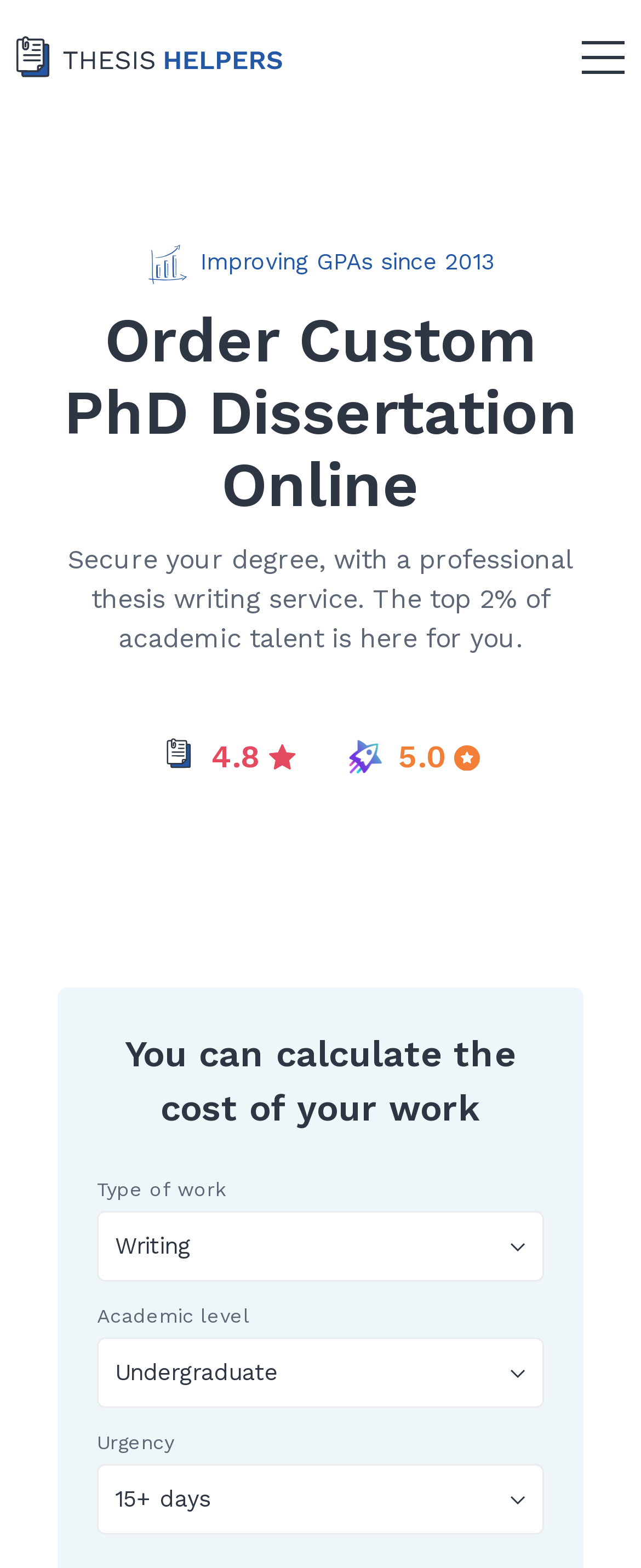What is the minimum urgency option?
Based on the image, answer the question with a single word or brief phrase.

15+ days